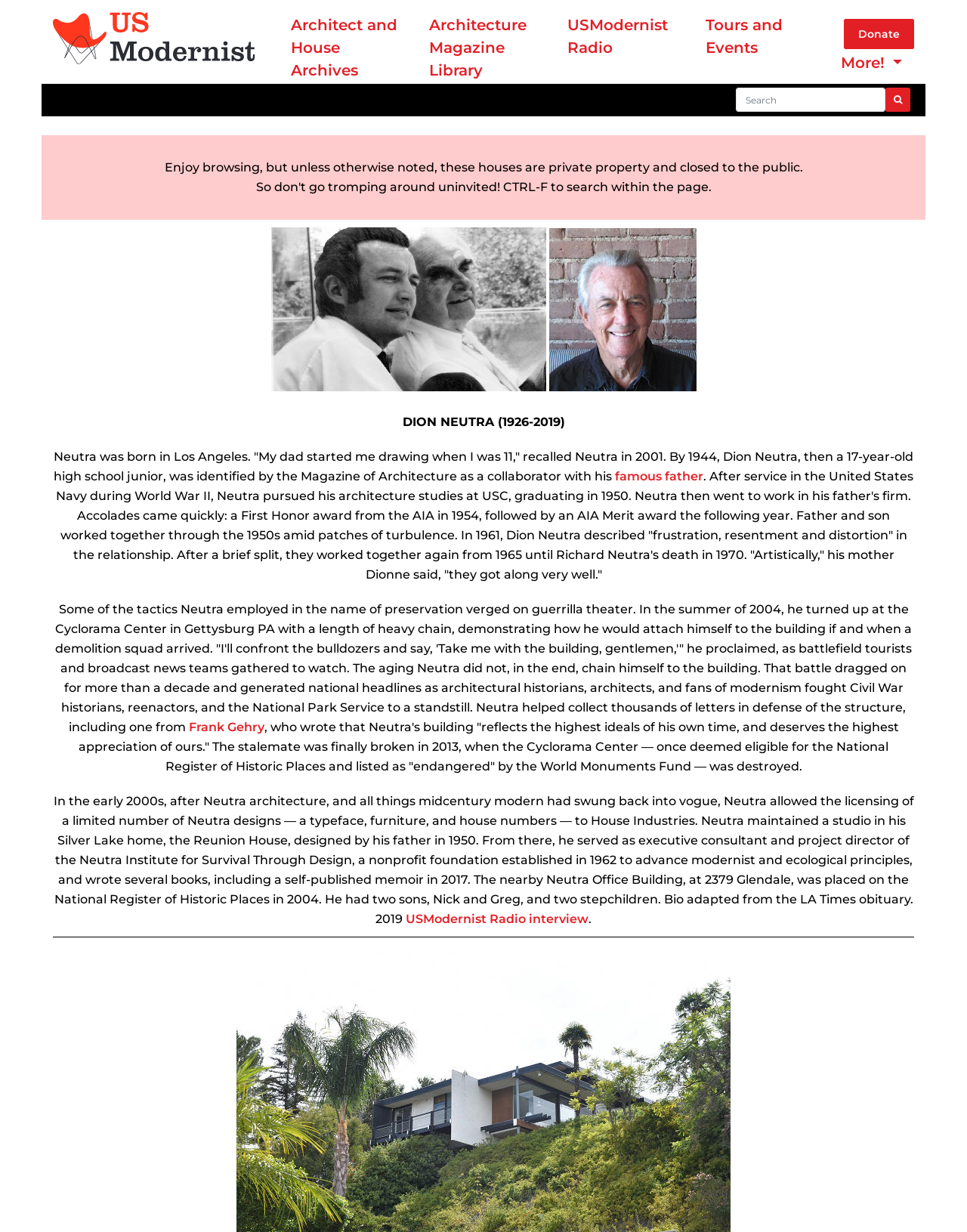Please mark the bounding box coordinates of the area that should be clicked to carry out the instruction: "Search for something".

[0.761, 0.071, 0.916, 0.091]